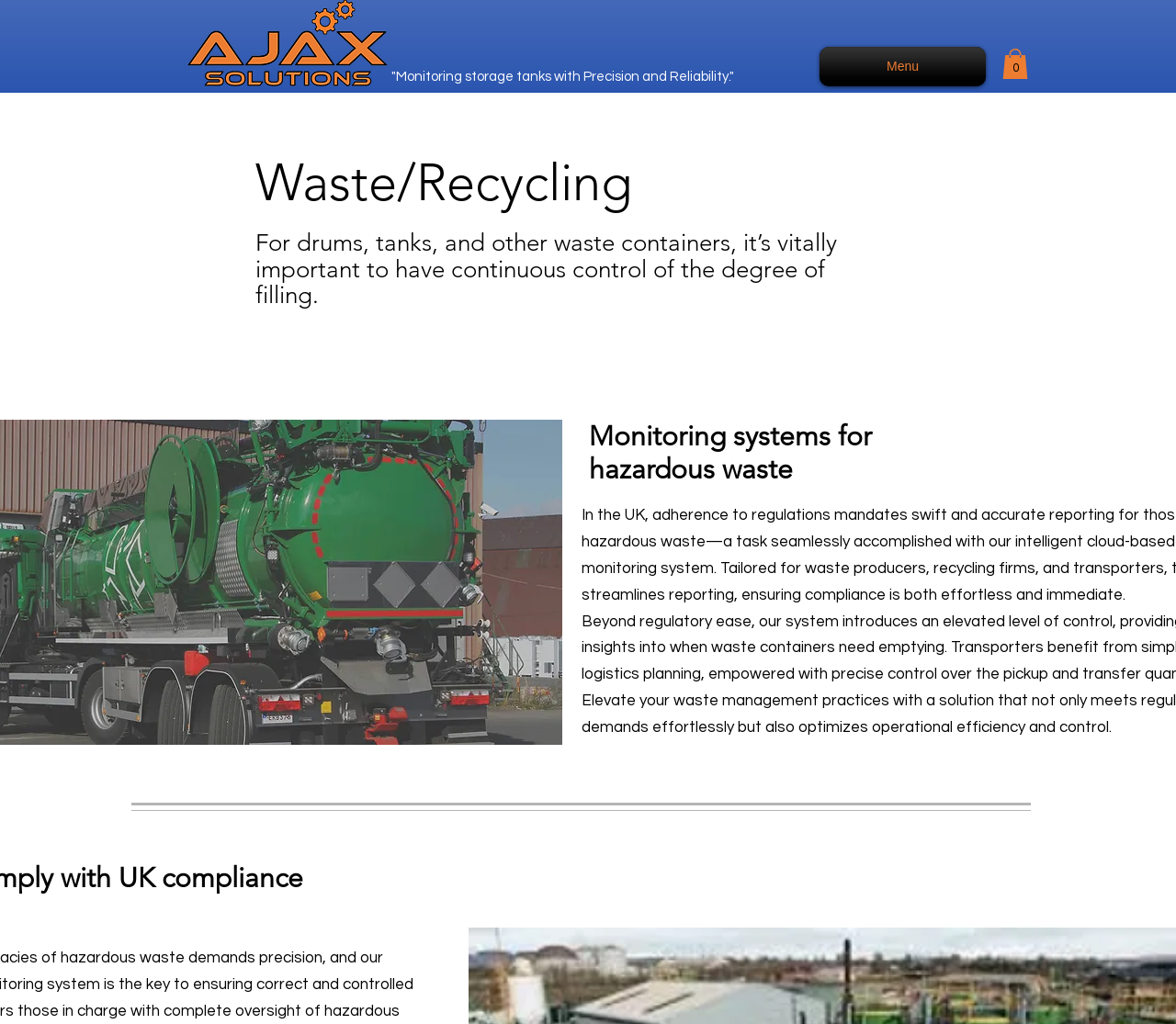What is the purpose of the monitoring systems mentioned on the webpage?
Please provide a single word or phrase in response based on the screenshot.

Control of waste containers